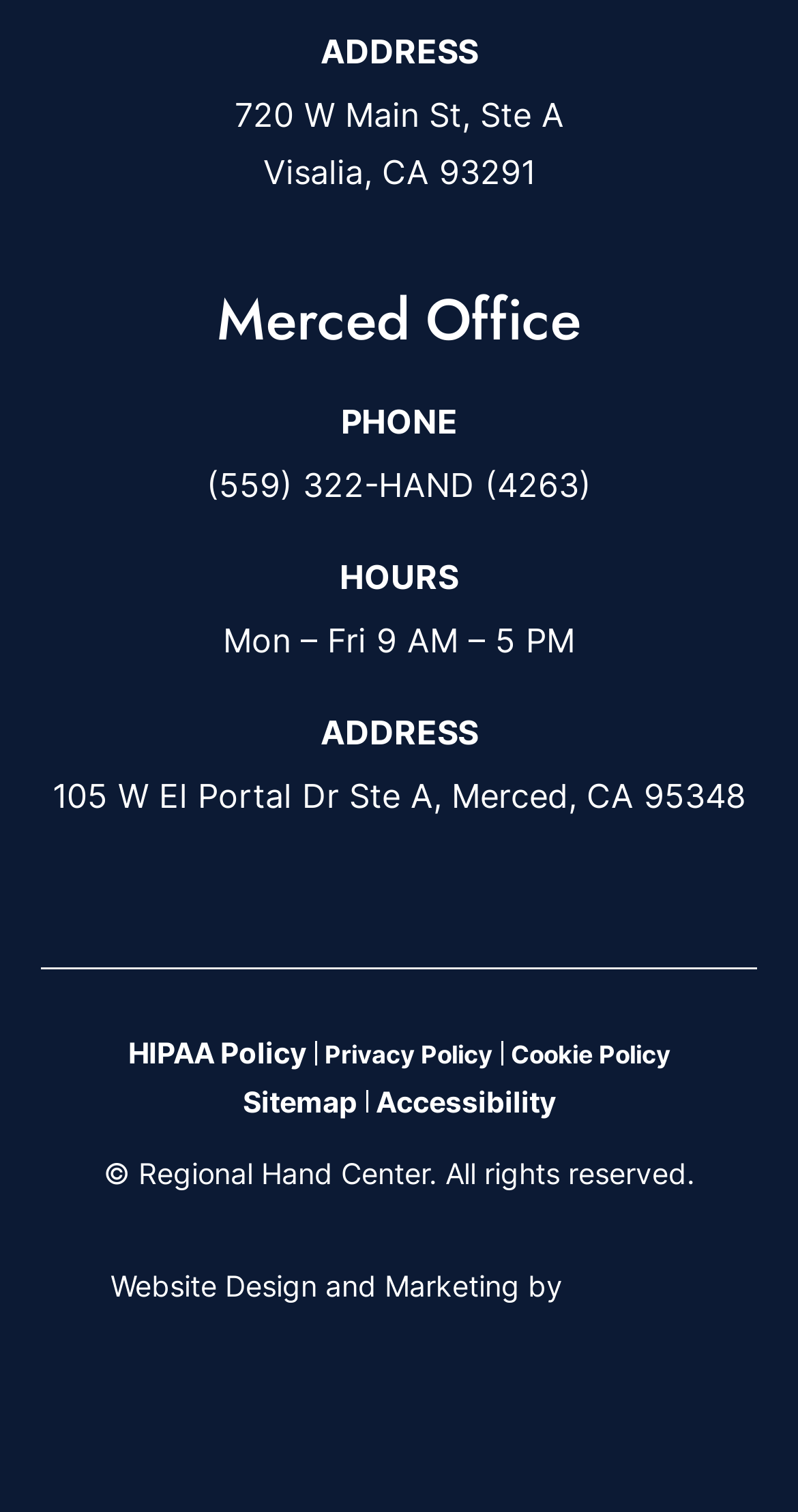What is the address of the Visalia office?
Please describe in detail the information shown in the image to answer the question.

I found the address of the Visalia office by looking at the link element with the text '720 W Main St, Ste A Visalia, CA 93291' which is located under the 'ADDRESS' heading.